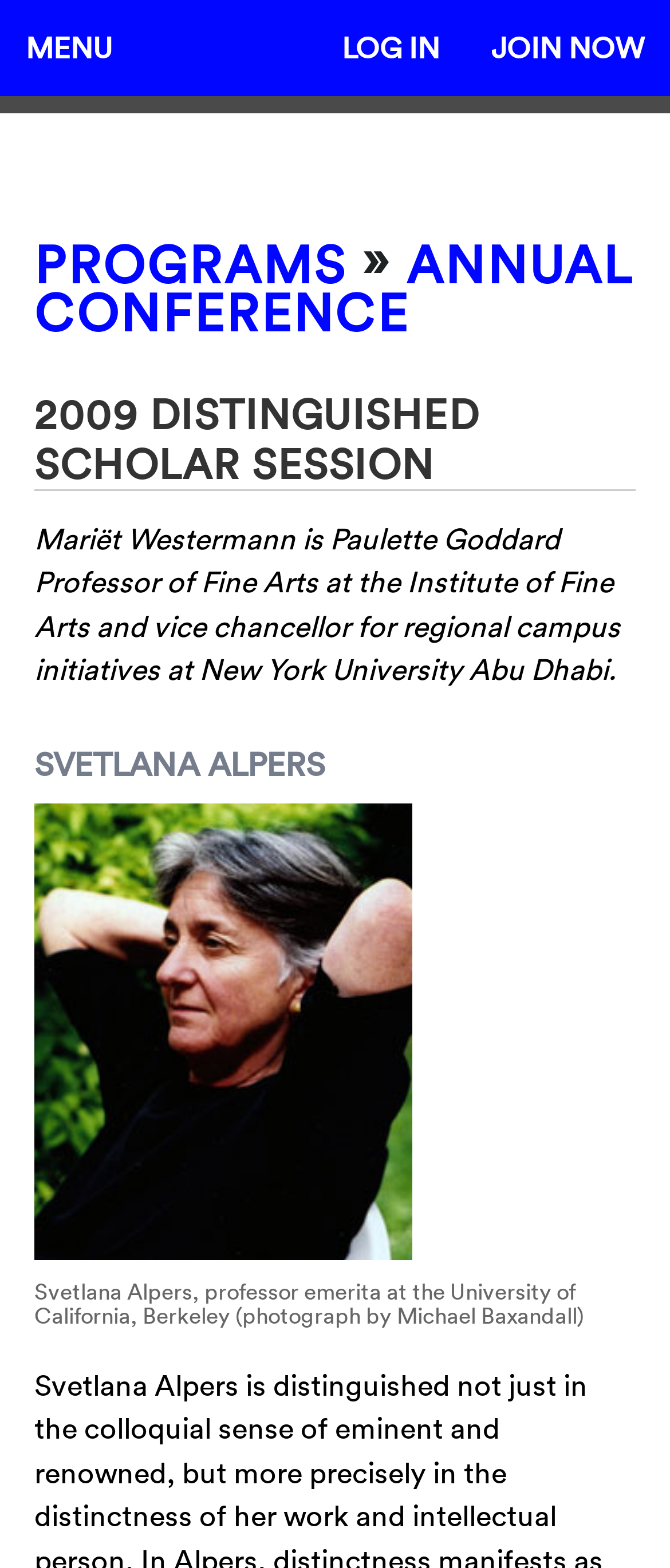What is the name of the professor emerita at the University of California, Berkeley?
Refer to the image and provide a one-word or short phrase answer.

Svetlana Alpers